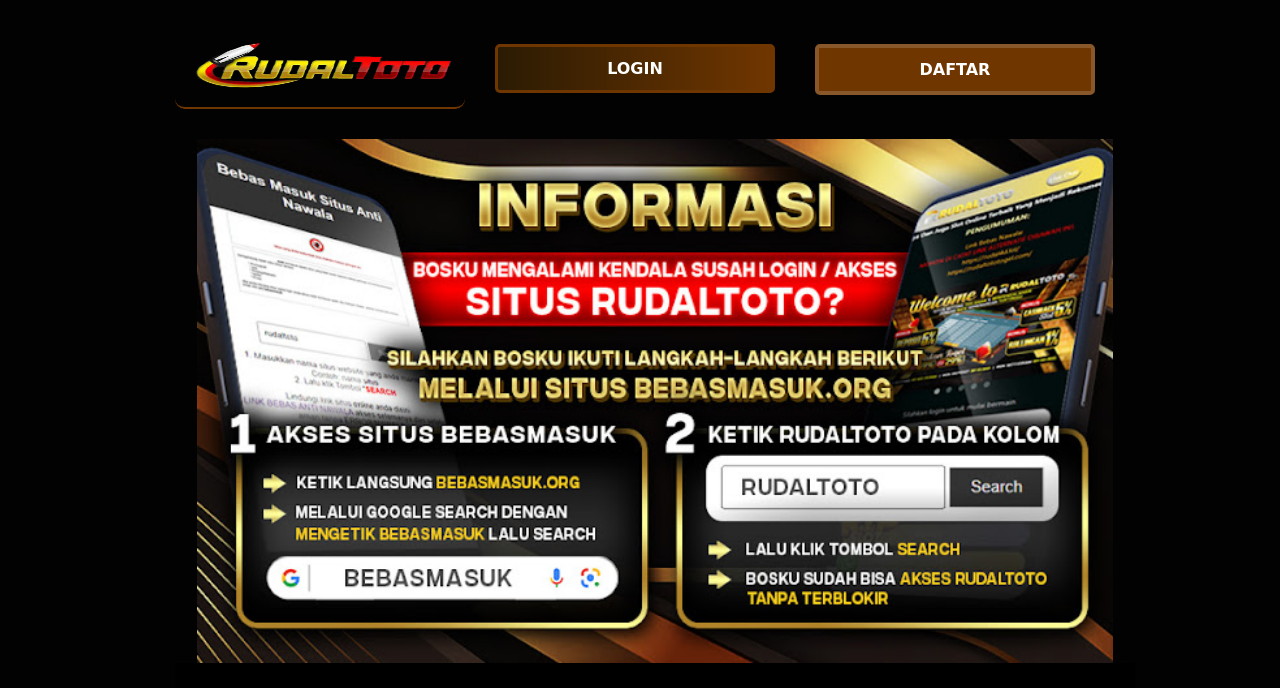Elaborate on the webpage's design and content in a detailed caption.

The webpage is a online platform for toto togel, a type of lottery game. At the top left, there is a logo and a link with the text "RUDALTOTO™ Situs Toto Togel Resmi Bandar Togel Online Terpercaya Di Indonesia", which is also the title of the webpage. 

To the right of the logo, there are two links, "LOGIN" and "DAFTAR", which are likely for users to log in or register to the platform. 

Below the logo and the links, there is a large banner that spans across the page, containing an image with the text "Rudaltoto". 

At the bottom of the page, there are two disabled buttons, "Previous item in carousel" and "Next item in carousel", which are likely part of a carousel feature that is not currently active.